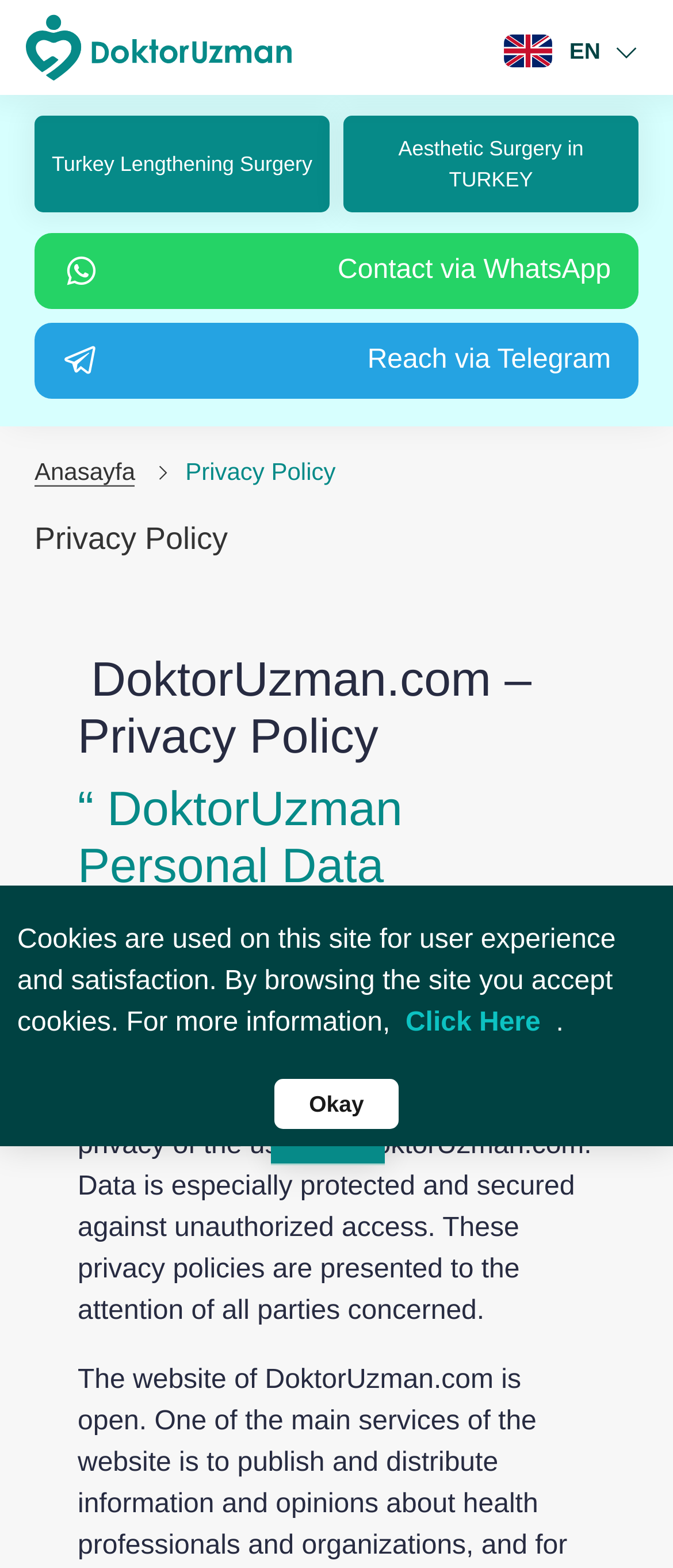Determine the bounding box coordinates of the section I need to click to execute the following instruction: "Contact via WhatsApp". Provide the coordinates as four float numbers between 0 and 1, i.e., [left, top, right, bottom].

[0.051, 0.149, 0.949, 0.197]